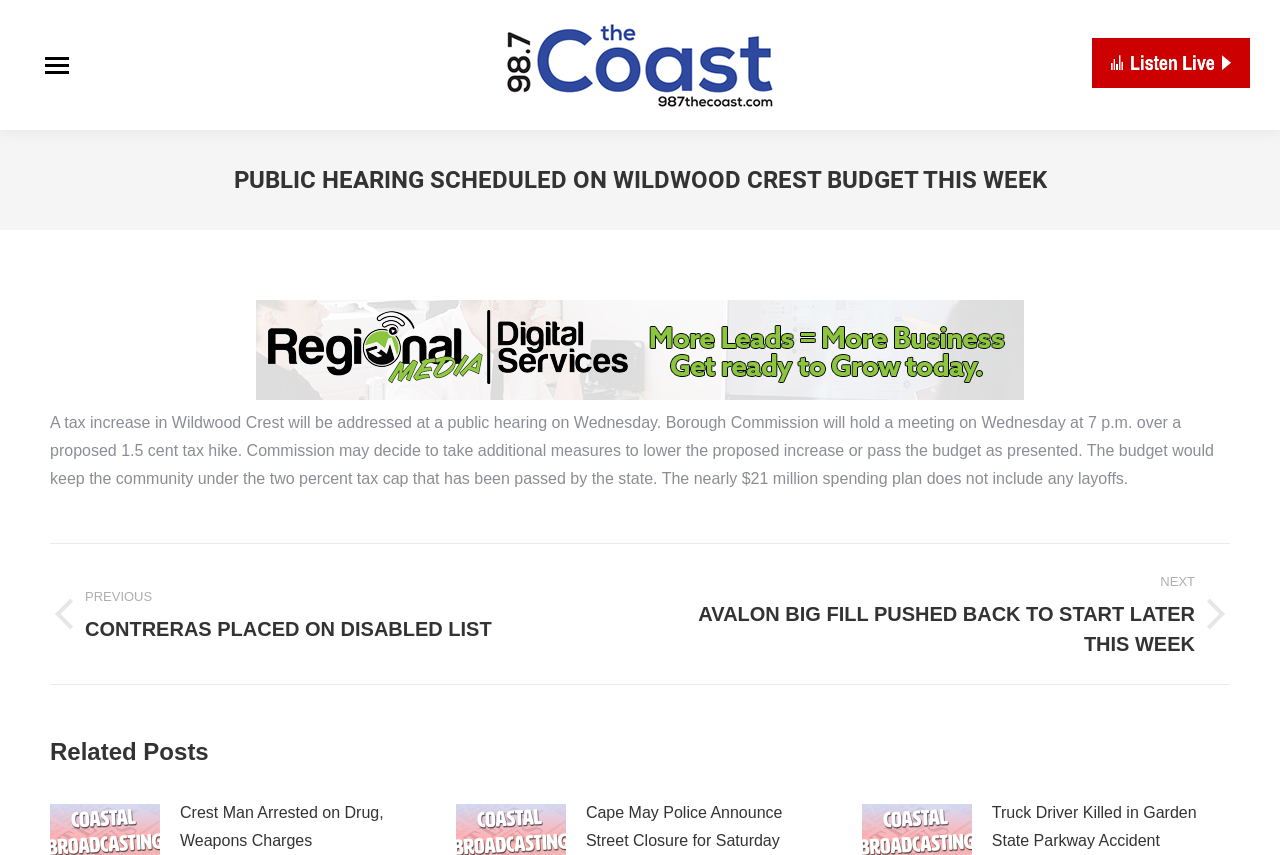What is the budget amount?
Examine the webpage screenshot and provide an in-depth answer to the question.

The budget amount is $21 million, which is mentioned in the StaticText element with the description 'The nearly $21 million spending plan does not include any layoffs.'